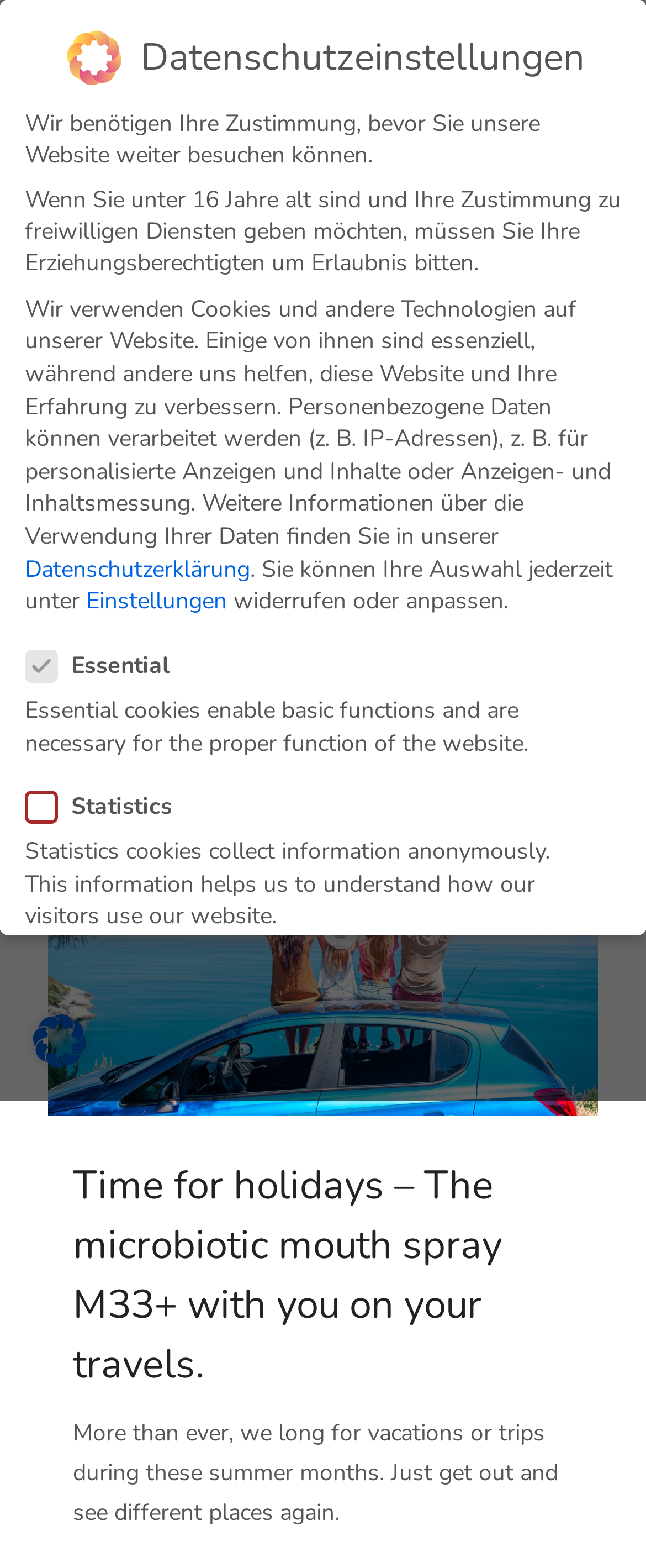Predict the bounding box of the UI element based on this description: "parent_node: External Media name="cookieGroup[]" value="external-media"".

[0.362, 0.615, 0.395, 0.628]